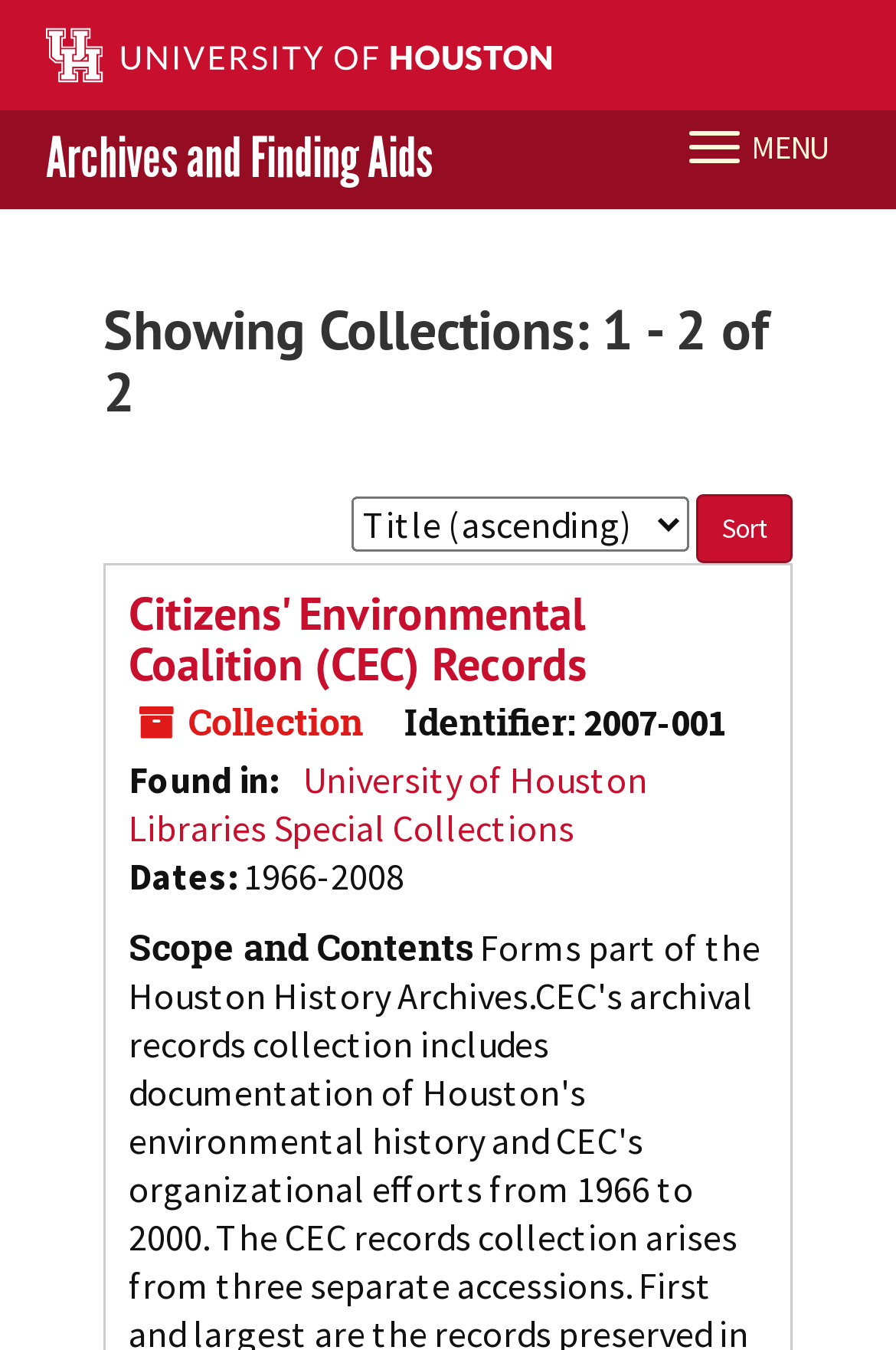Generate the main heading text from the webpage.

Archives and Finding Aids